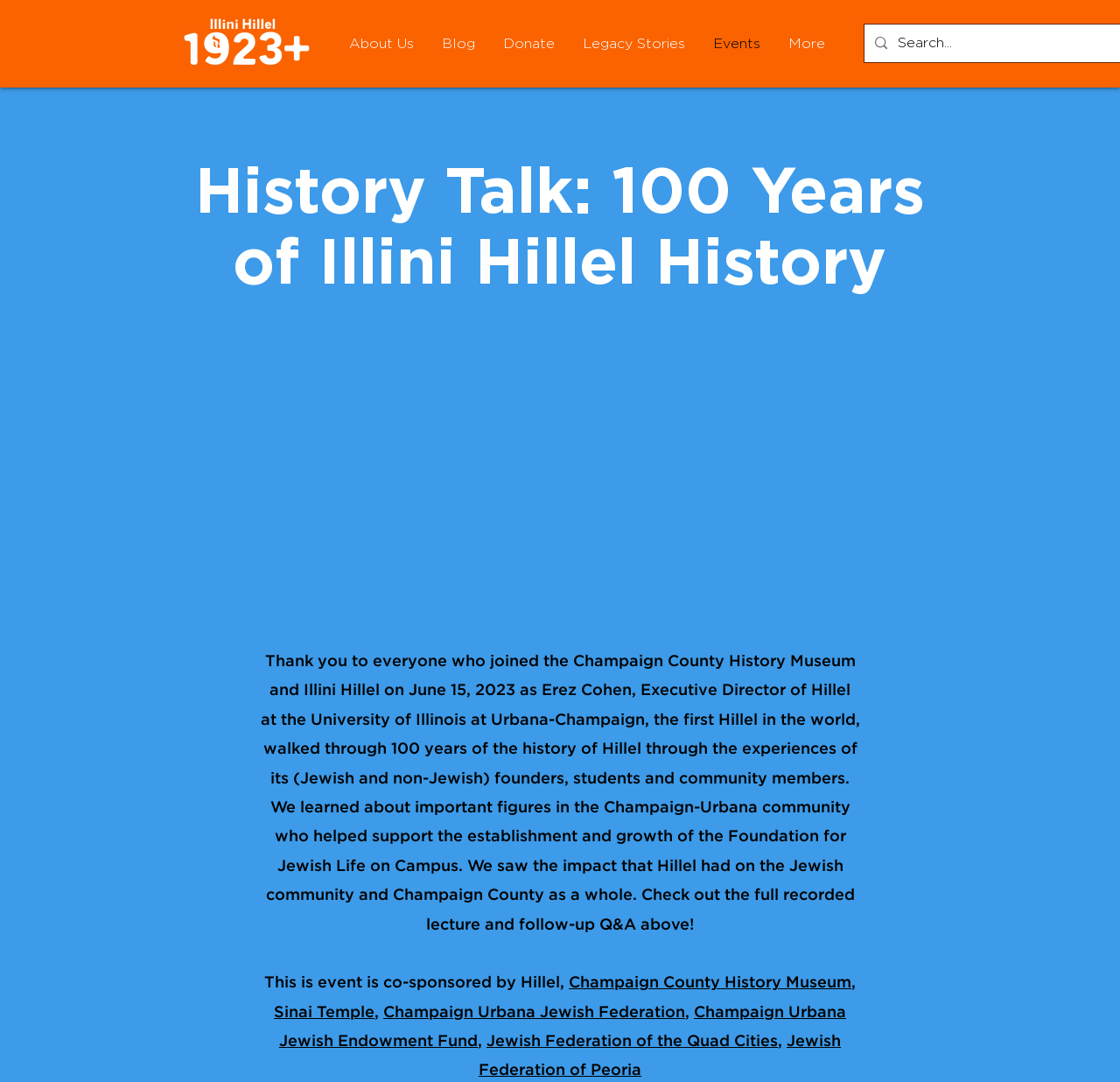Pinpoint the bounding box coordinates of the area that should be clicked to complete the following instruction: "Read the History Talk". The coordinates must be given as four float numbers between 0 and 1, i.e., [left, top, right, bottom].

[0.158, 0.142, 0.841, 0.273]